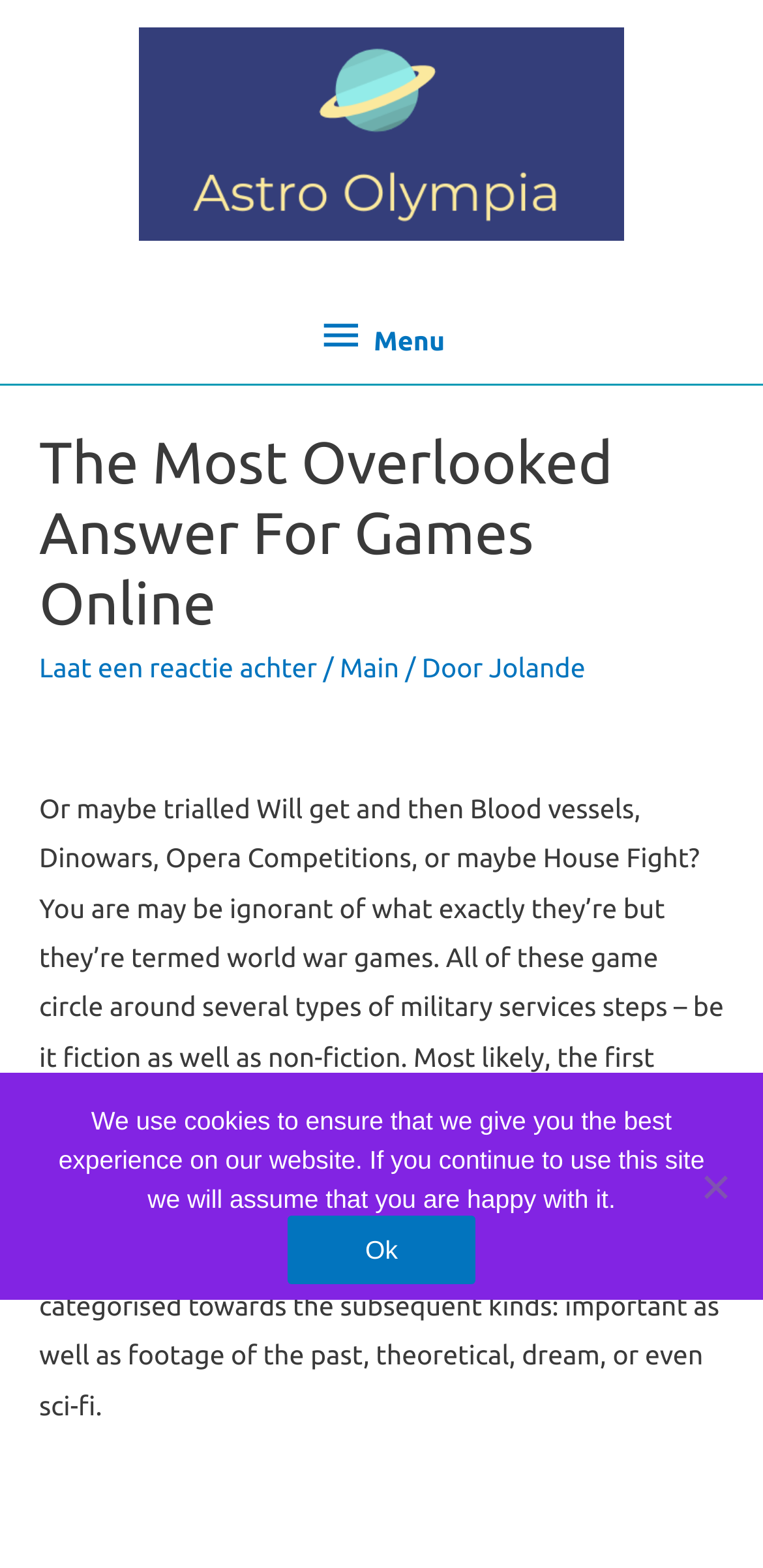Answer the question below with a single word or a brief phrase: 
What type of games are discussed on this webpage?

World war games